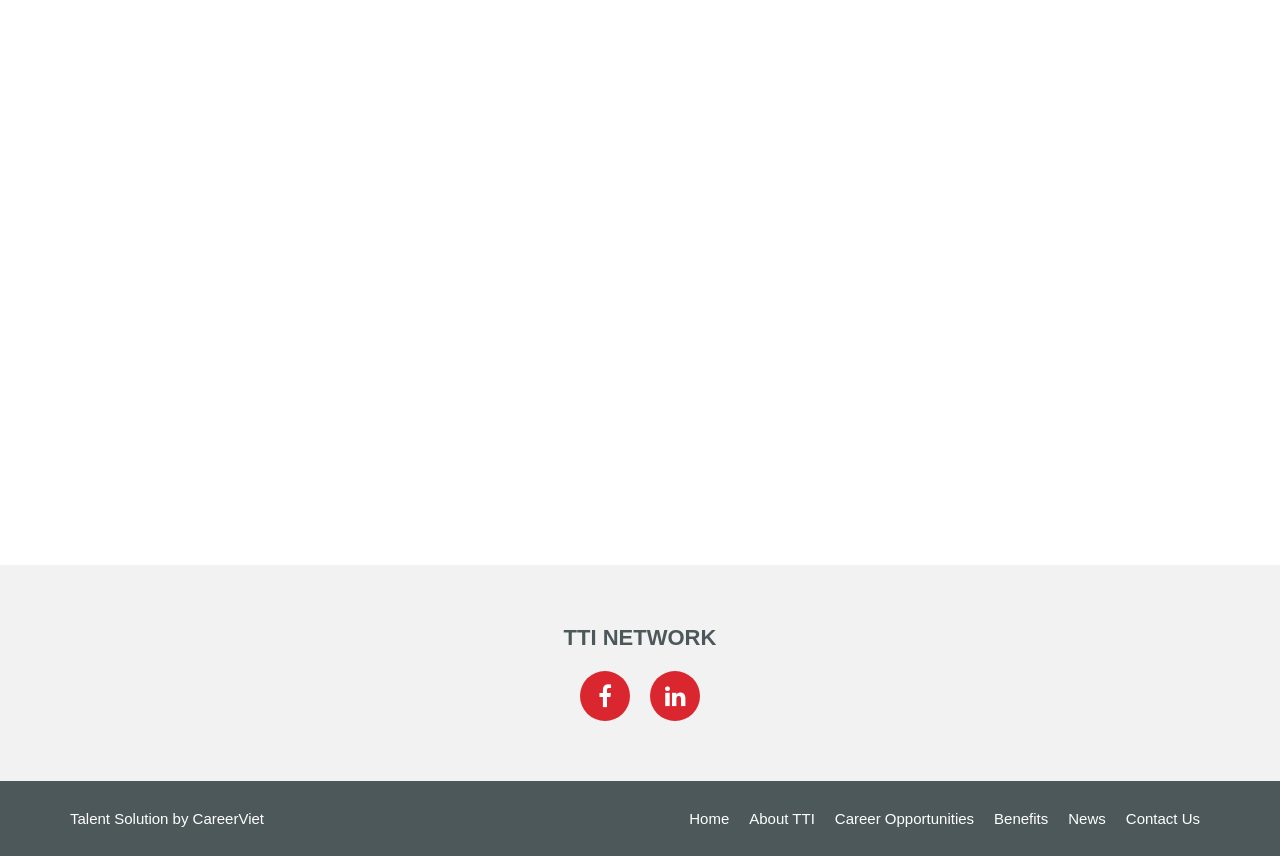Given the webpage screenshot and the description, determine the bounding box coordinates (top-left x, top-left y, bottom-right x, bottom-right y) that define the location of the UI element matching this description: Contact Us

[0.88, 0.946, 0.938, 0.966]